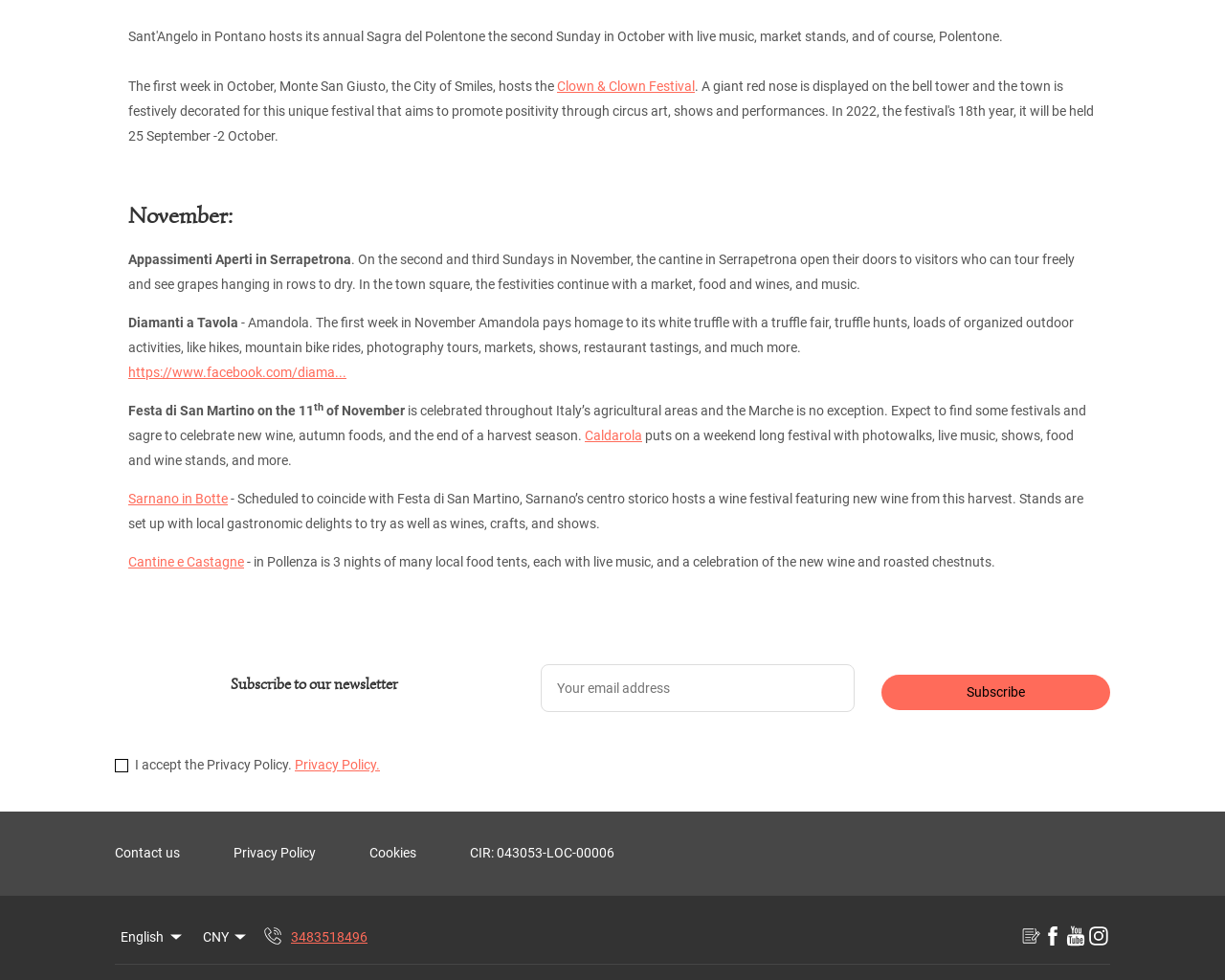What is the purpose of the truffle fair in Amandola?
Based on the image, provide your answer in one word or phrase.

To pay homage to its white truffle